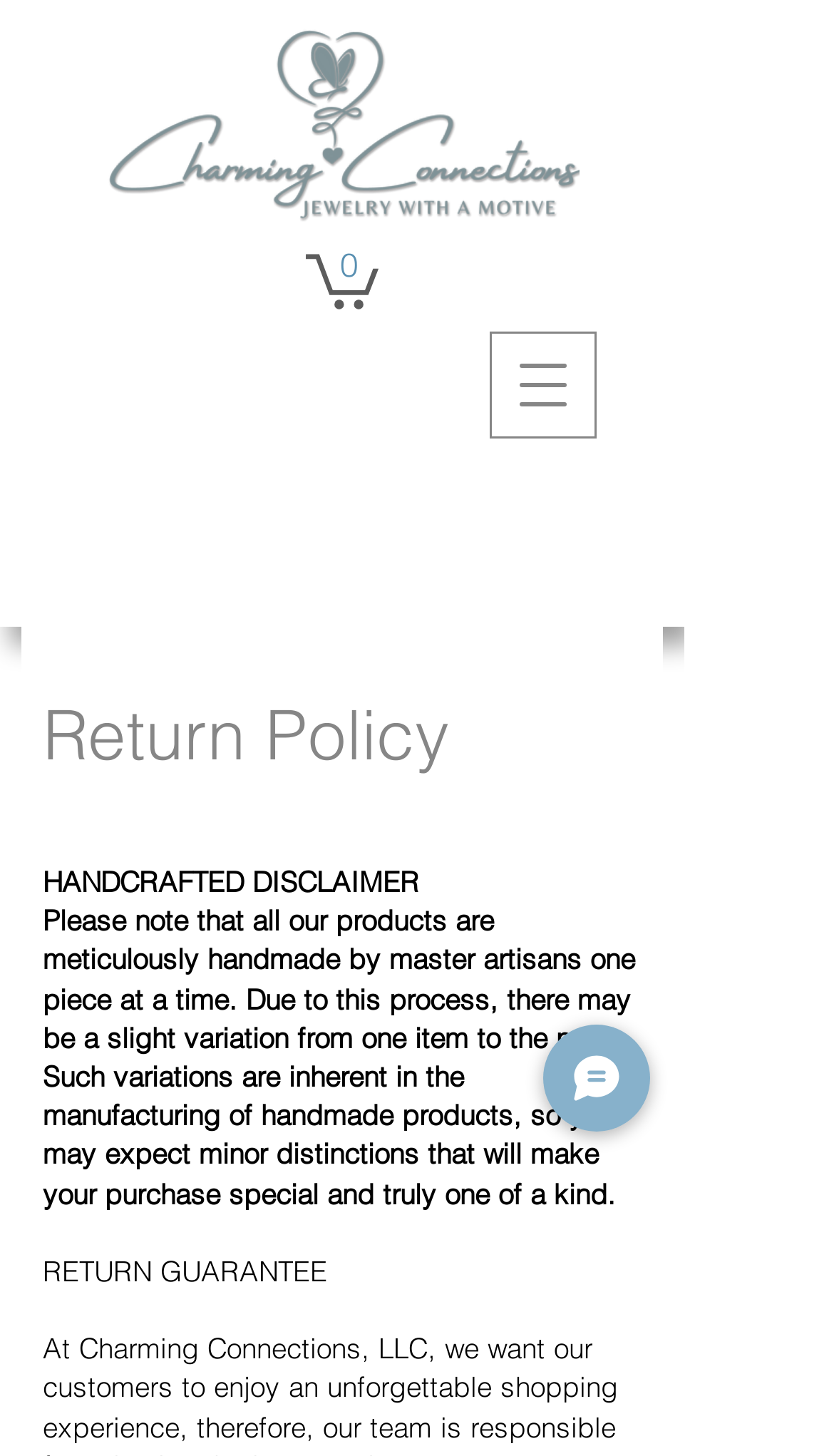Is there a chat support available?
Based on the visual details in the image, please answer the question thoroughly.

I can see a button labeled 'Chat' on the webpage, which suggests that customers can initiate a chat with the store's support team for assistance or inquiries.